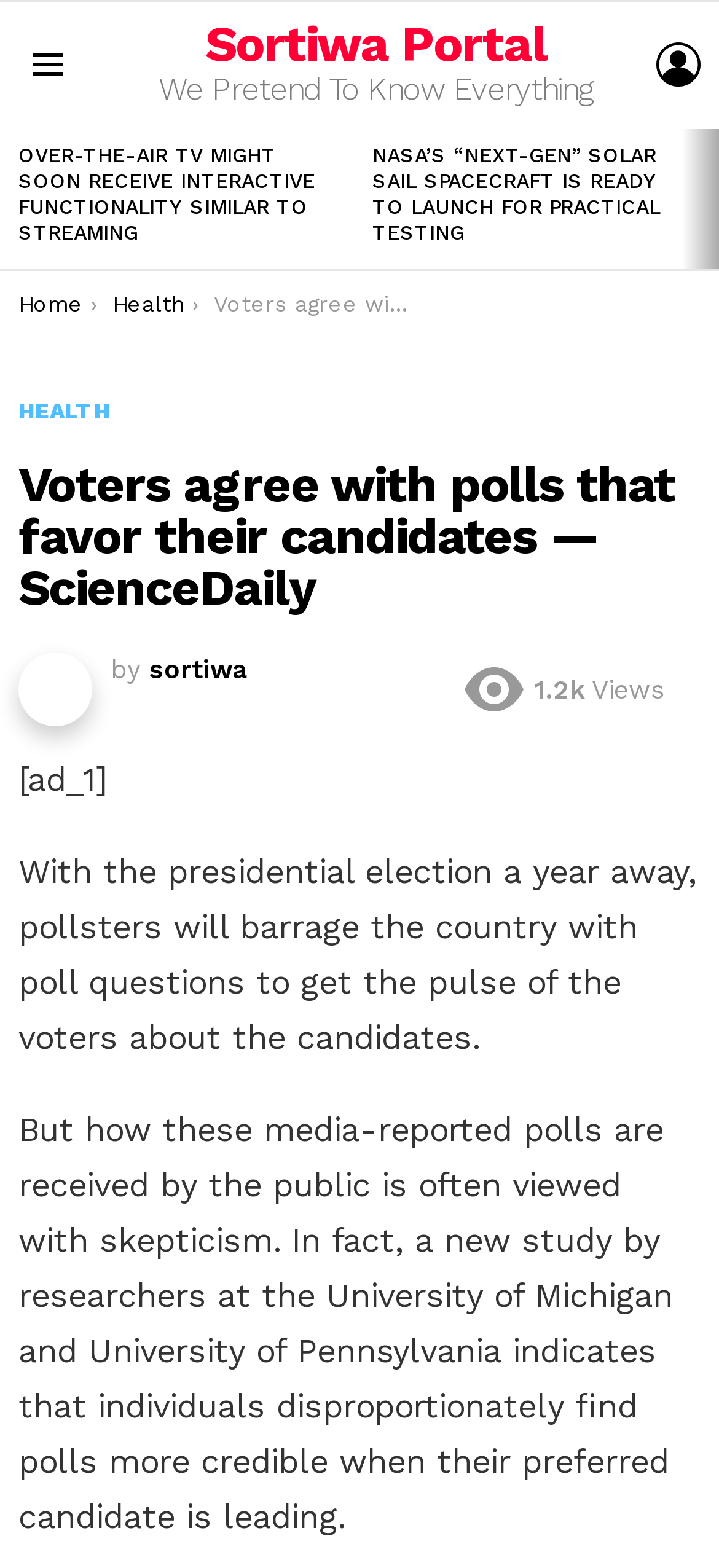Please pinpoint the bounding box coordinates for the region I should click to adhere to this instruction: "Browse the 'Health' category".

[0.156, 0.185, 0.256, 0.202]